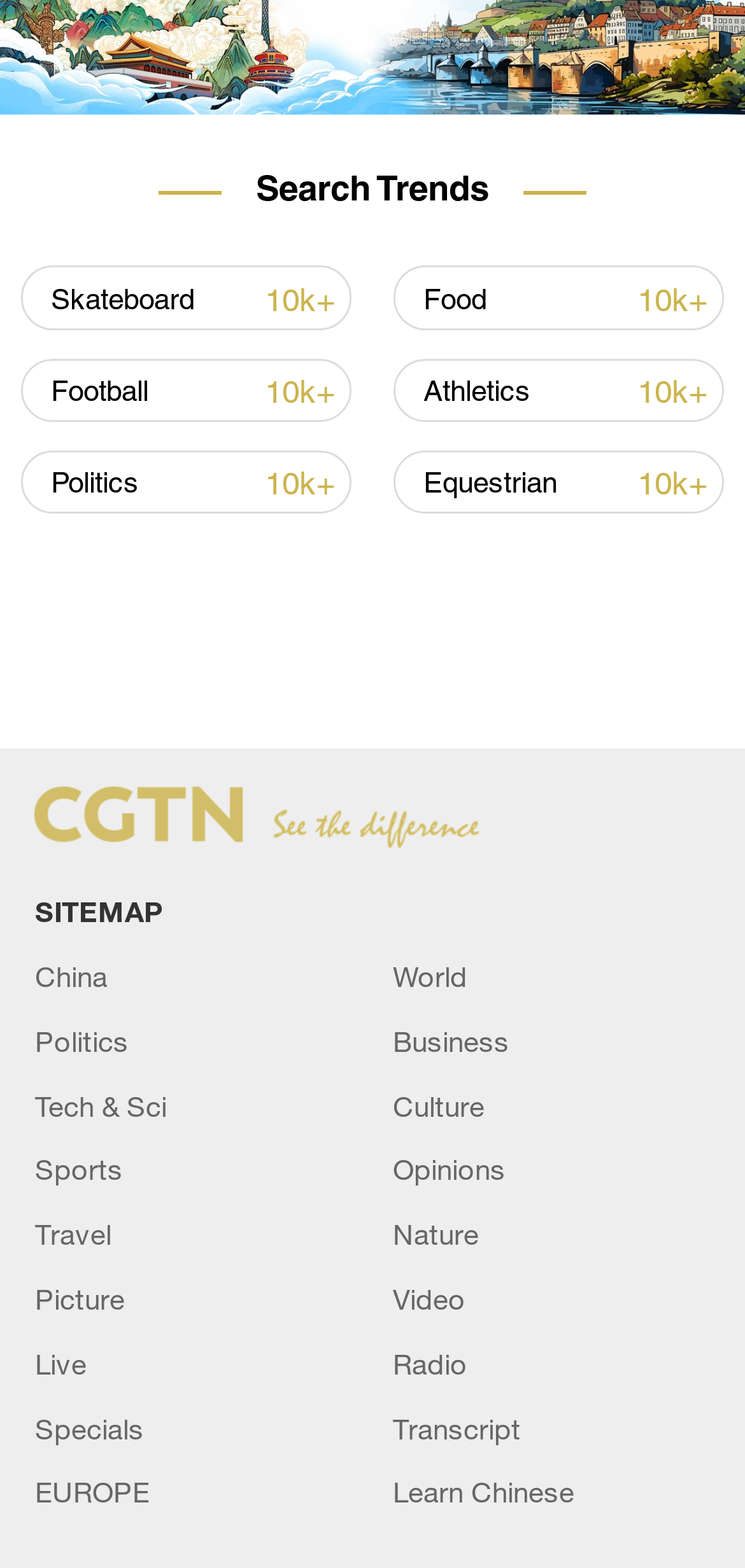Specify the bounding box coordinates of the area that needs to be clicked to achieve the following instruction: "Visit the Sitemap".

[0.047, 0.57, 0.219, 0.592]